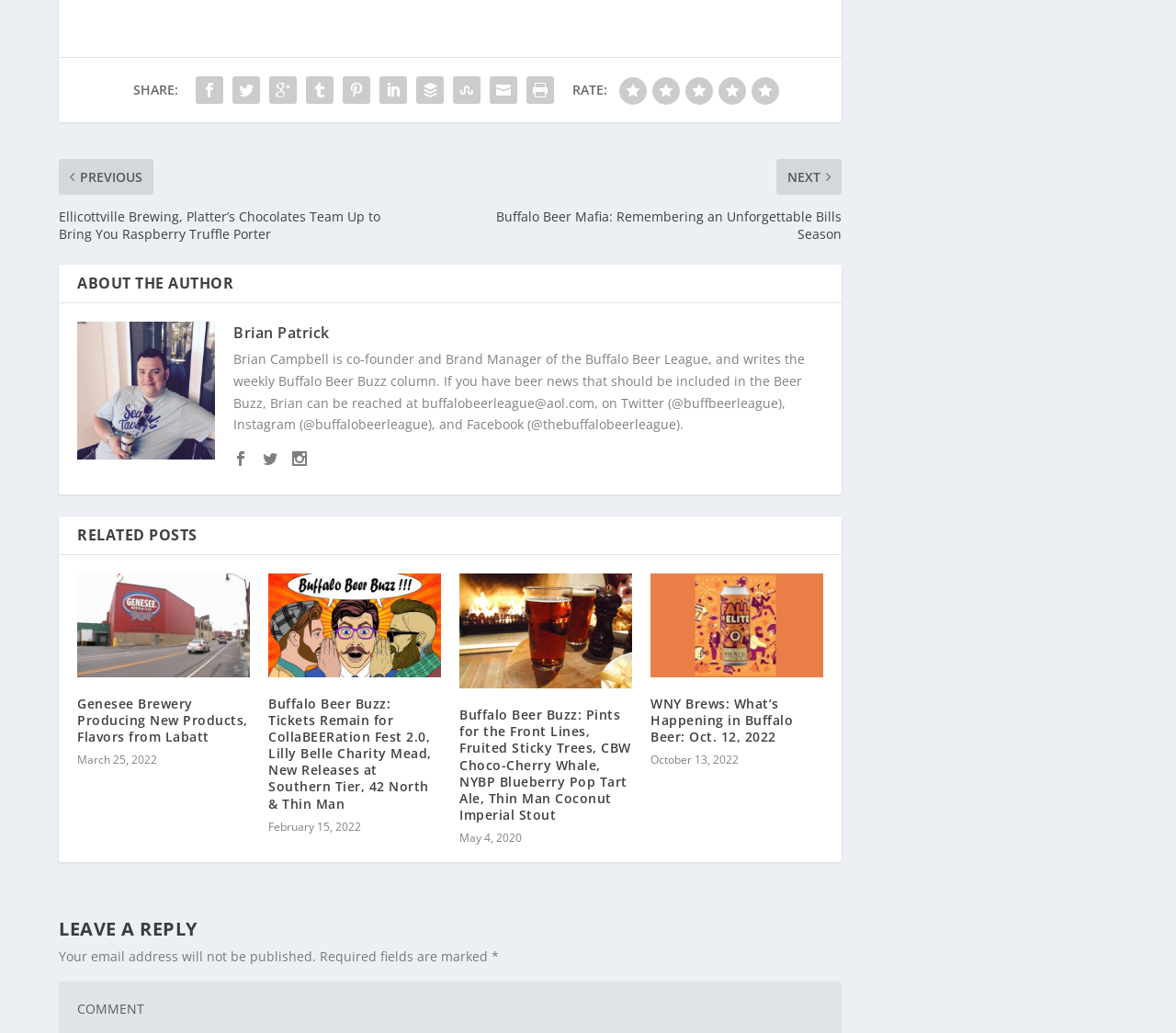What is the topic of the webpage?
Your answer should be a single word or phrase derived from the screenshot.

Beer